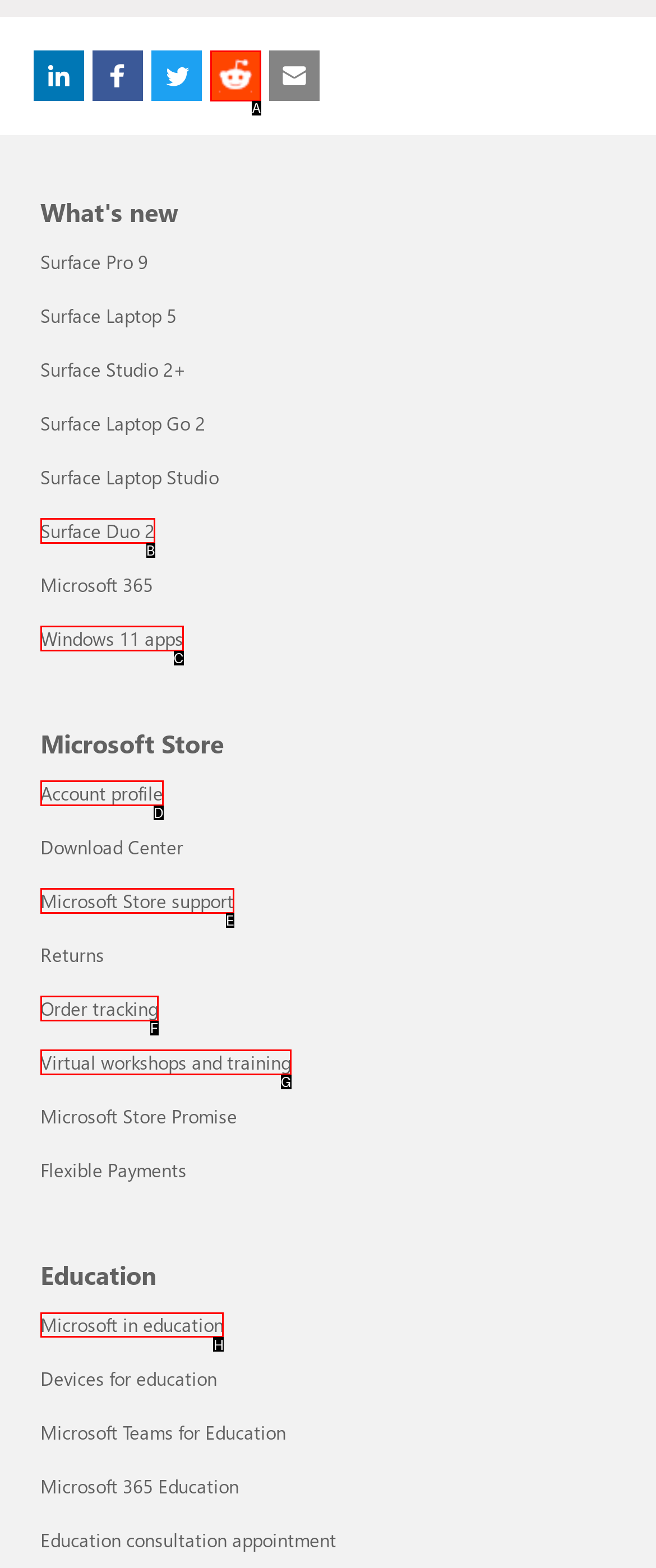Determine which element should be clicked for this task: Learn about Microsoft in education
Answer with the letter of the selected option.

H